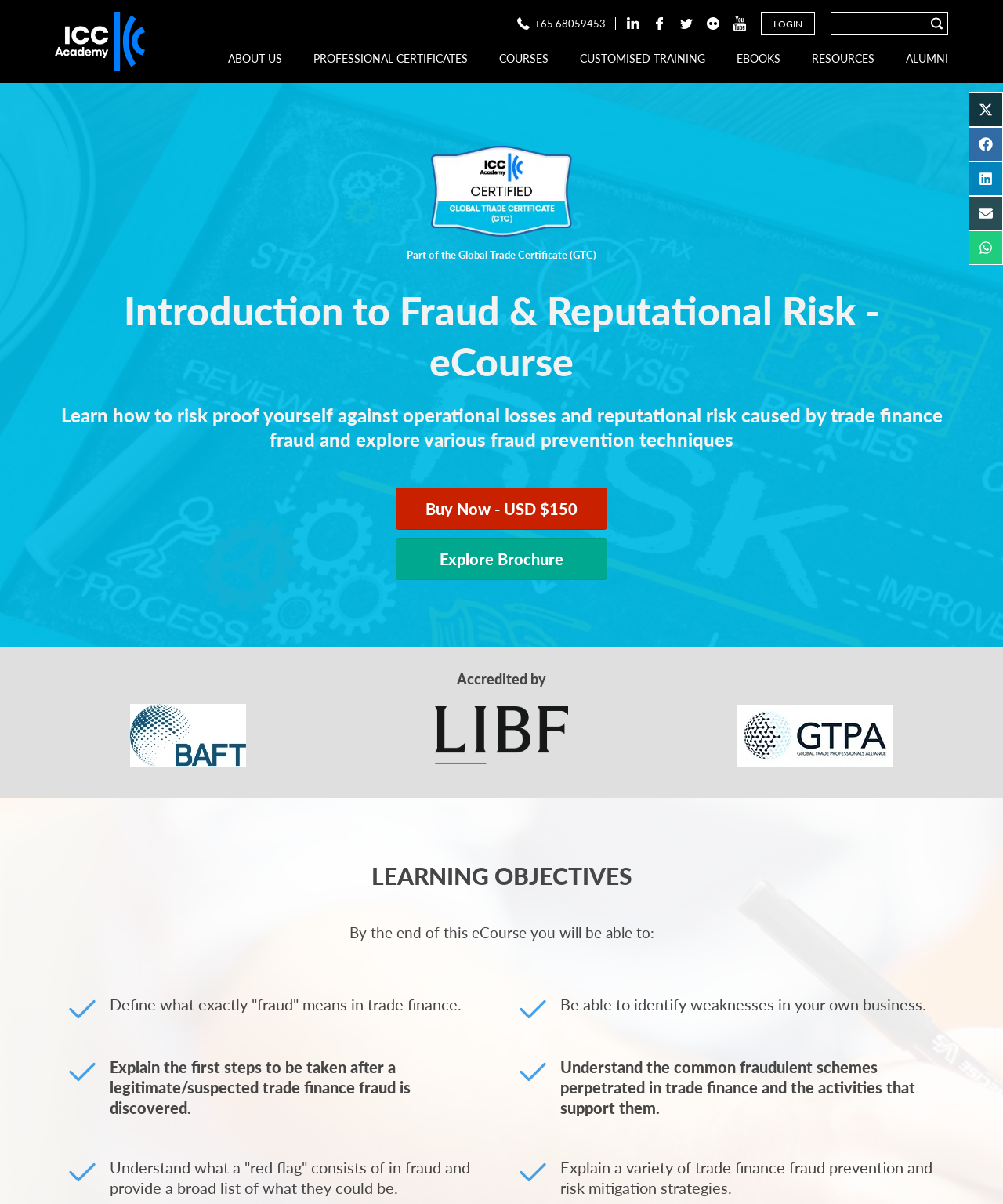Please locate the clickable area by providing the bounding box coordinates to follow this instruction: "Buy the eCourse now".

[0.395, 0.405, 0.605, 0.44]